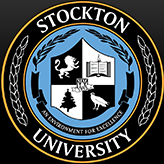What is the color scheme of the seal?
Using the image, elaborate on the answer with as much detail as possible.

The question inquires about the colors used in the design of the seal. According to the description, the seal features a striking contrast of blue, black, and white, which are the primary colors used in the design.